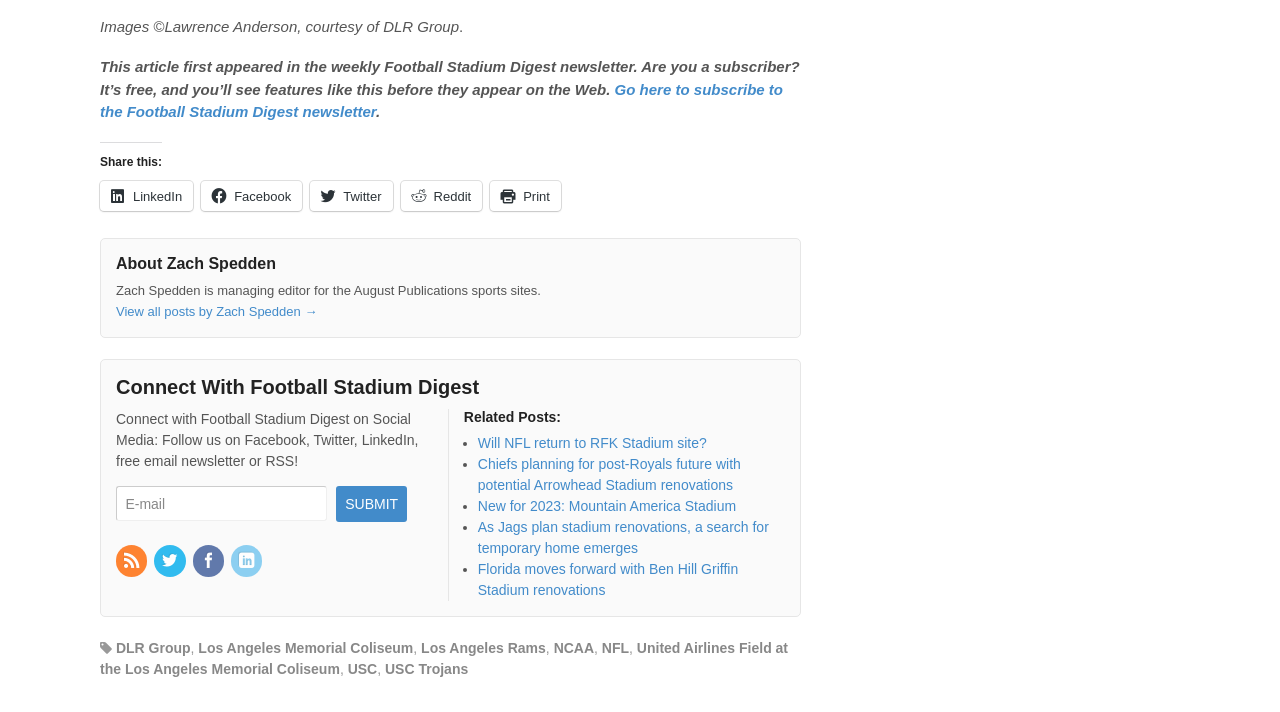How many social media platforms are listed to connect with Football Stadium Digest?
Can you give a detailed and elaborate answer to the question?

There are 3 social media platforms listed to connect with Football Stadium Digest, which are Facebook, Twitter, and LinkedIn.